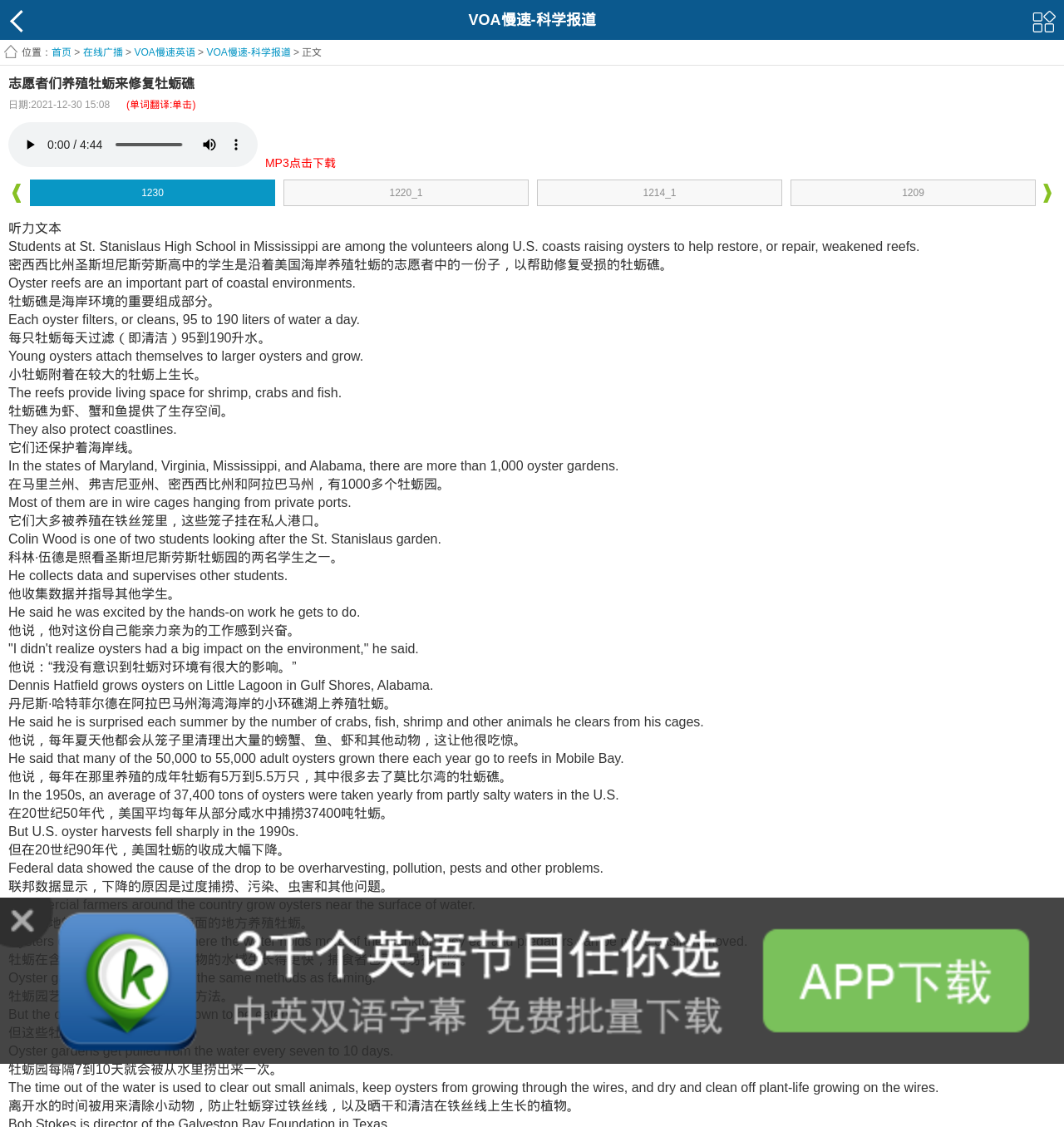Determine the bounding box coordinates of the clickable region to execute the instruction: "go to the homepage". The coordinates should be four float numbers between 0 and 1, denoted as [left, top, right, bottom].

[0.048, 0.041, 0.067, 0.052]